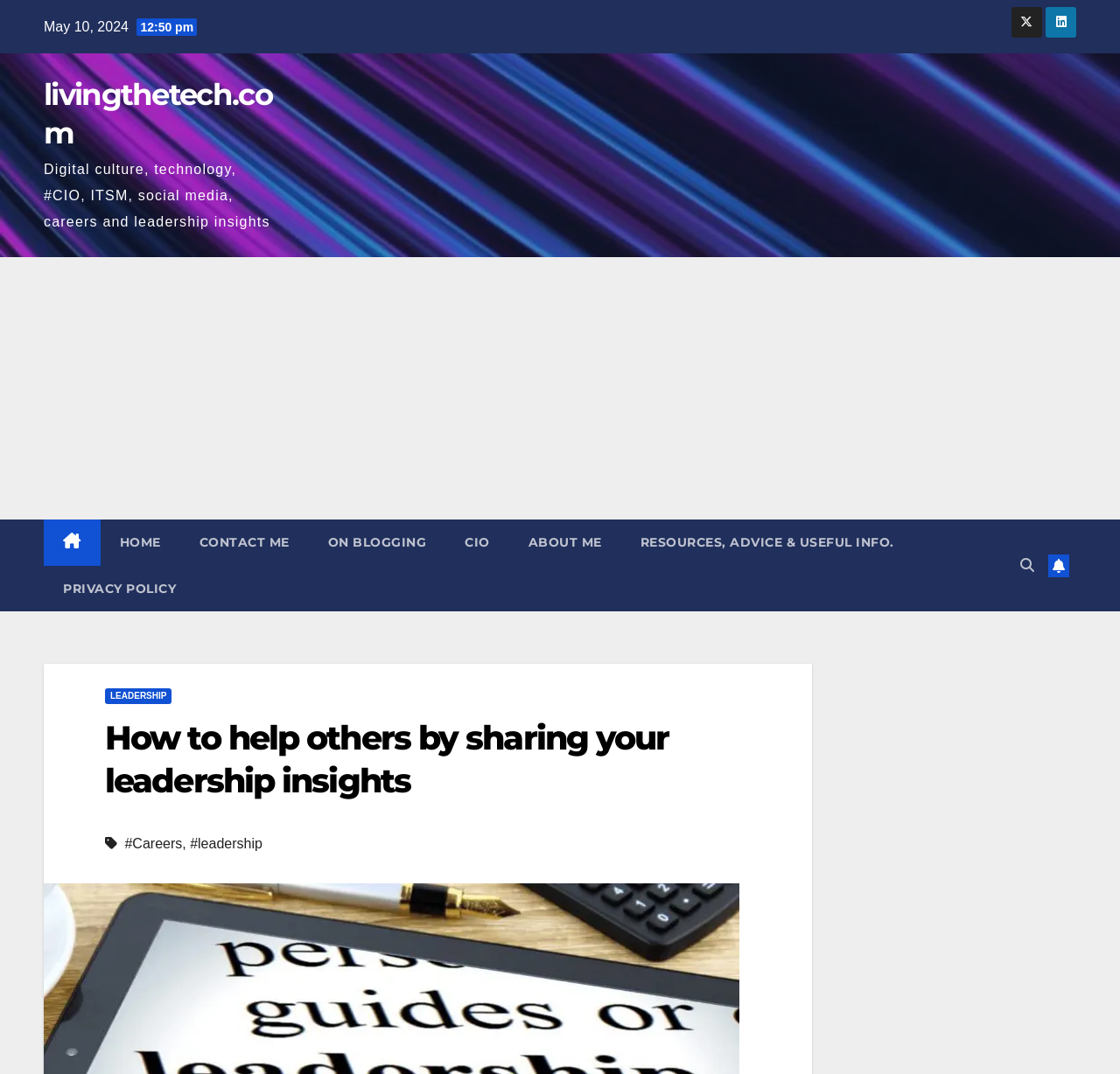Please find the bounding box coordinates of the element that must be clicked to perform the given instruction: "read about digital culture". The coordinates should be four float numbers from 0 to 1, i.e., [left, top, right, bottom].

[0.039, 0.151, 0.241, 0.214]